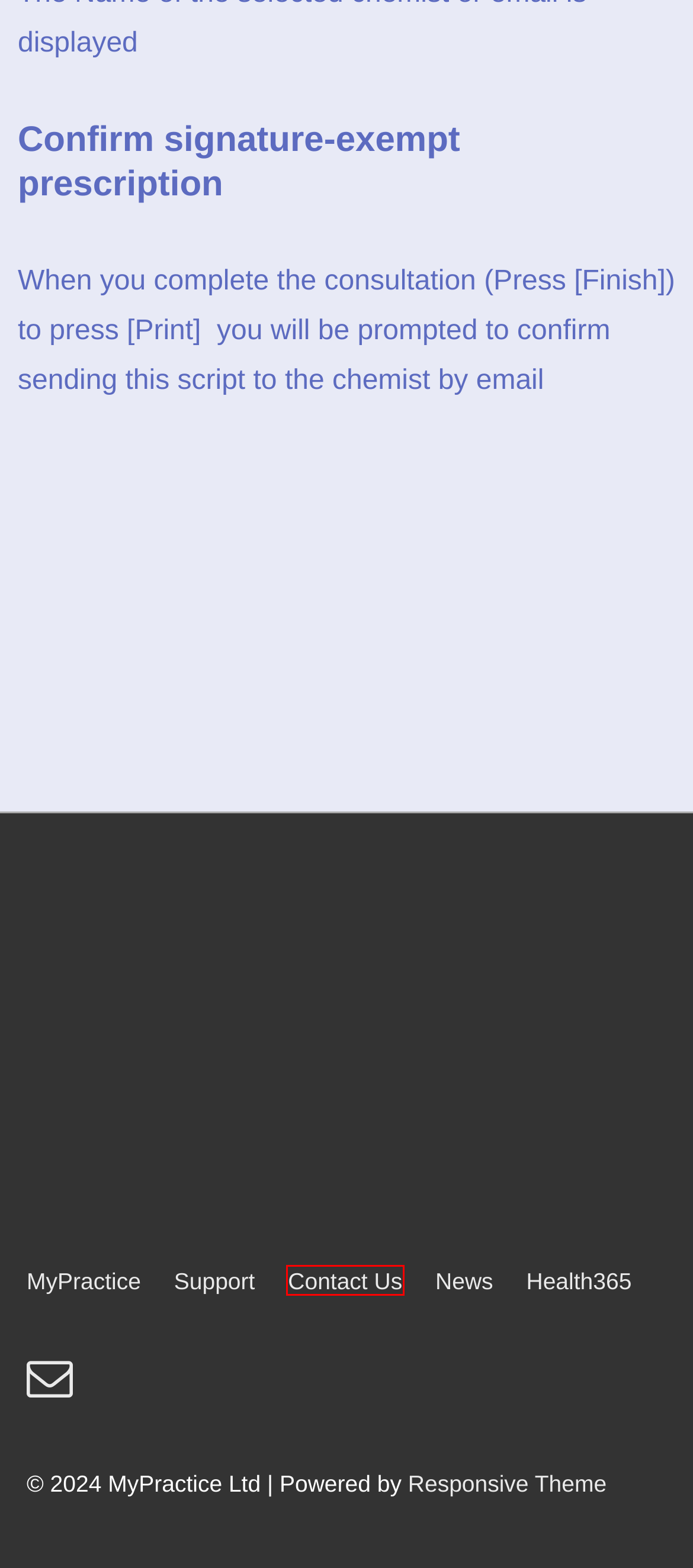Examine the screenshot of a webpage with a red bounding box around a UI element. Select the most accurate webpage description that corresponds to the new page after clicking the highlighted element. Here are the choices:
A. Clinical Notes – MyPractice
B. Help Manual – MyPractice
C. Support – MyPractice
D. Health365 – MyPractice
E. Contact Us – MyPractice
F. ePrescriptions – Health New Zealand | Te Whatu Ora
G. MyPractice – Smart Electronic Medical Records
H. News – MyPractice

E